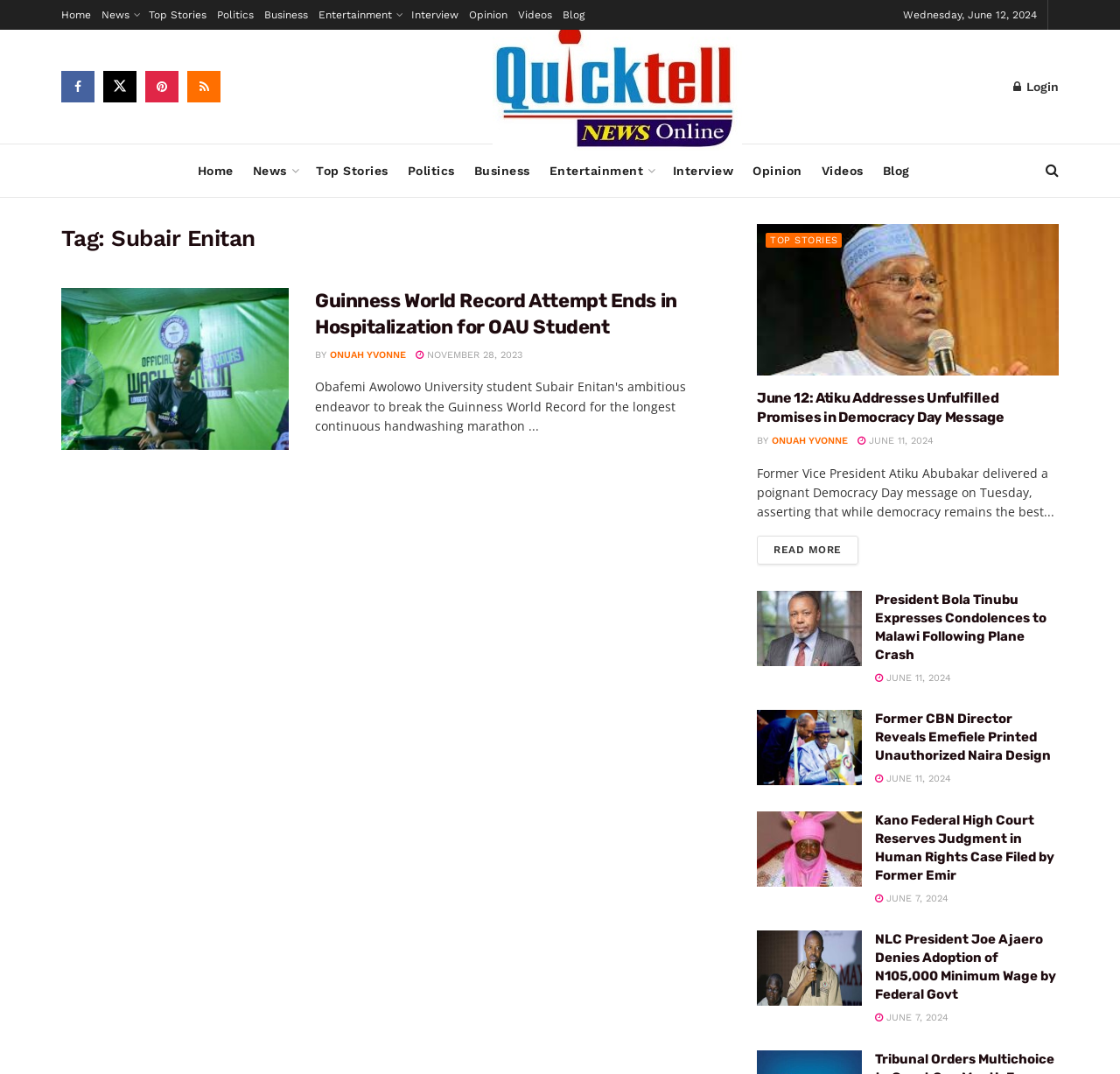What is the title of the second article on the webpage?
Could you answer the question with a detailed and thorough explanation?

I looked at the second article element on the webpage, which has an ID of 825. The link element with ID 900, which is a child of the article element, has the text 'I Will Hand Over Federal Universities To State Govts – Atiku', indicating that this is the title of the second article.